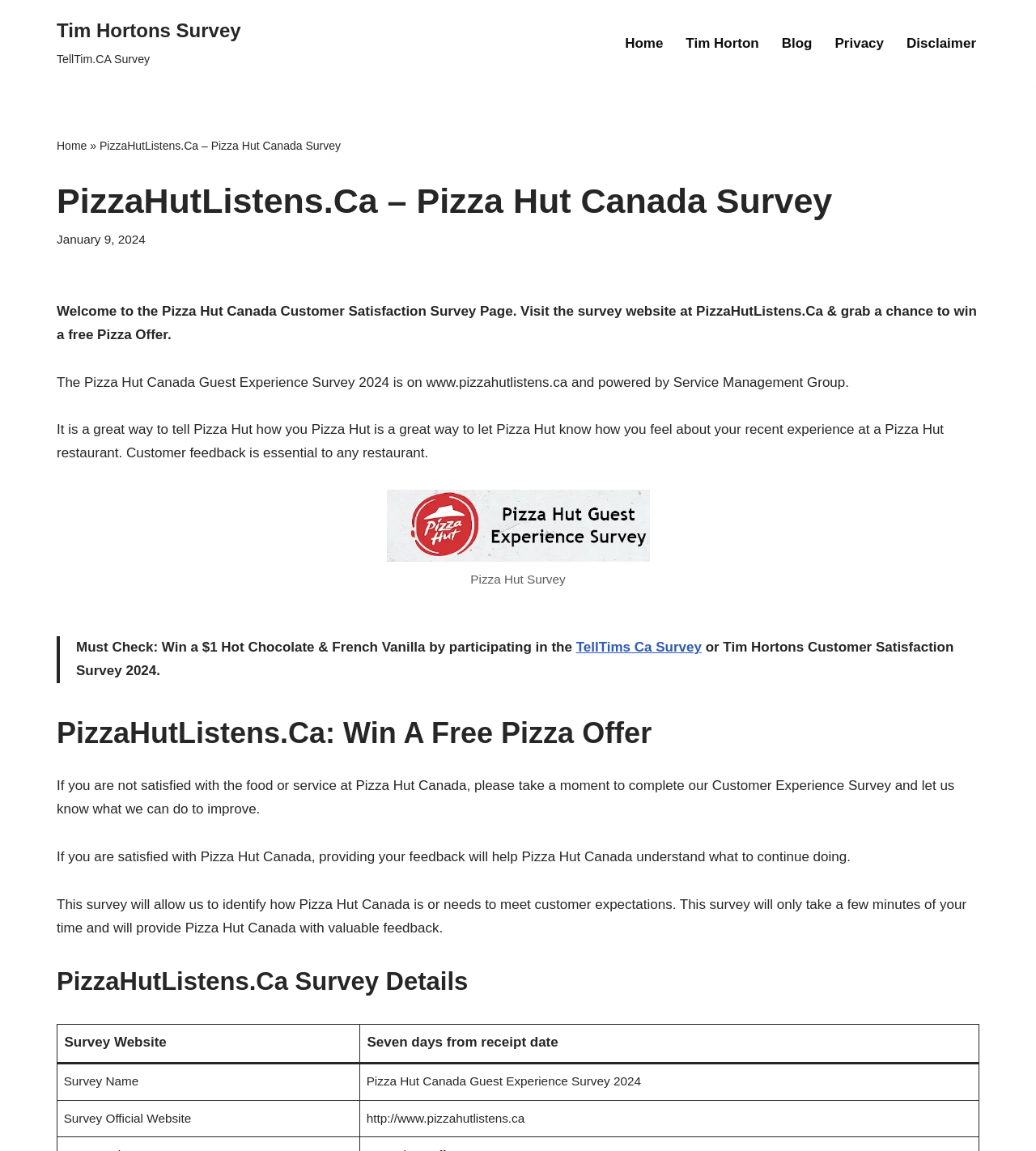Provide the bounding box coordinates of the UI element that matches the description: "Tim Horton".

[0.662, 0.027, 0.733, 0.047]